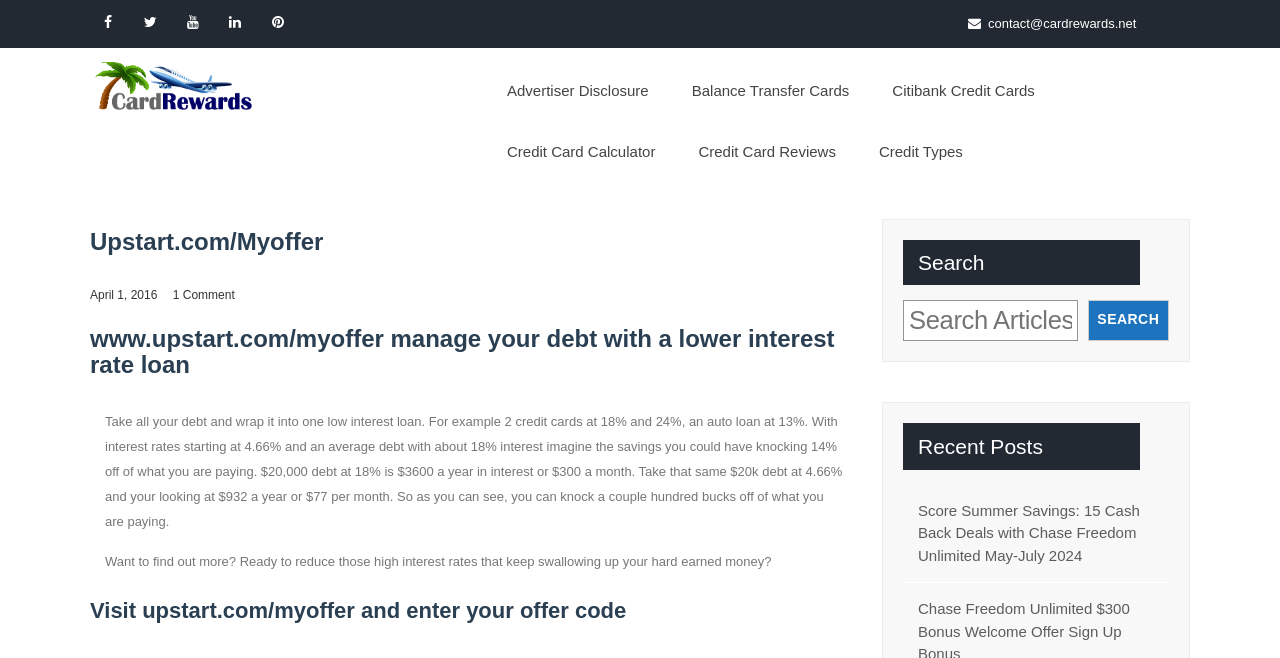Provide the bounding box coordinates for the area that should be clicked to complete the instruction: "Search for something".

[0.85, 0.455, 0.913, 0.517]